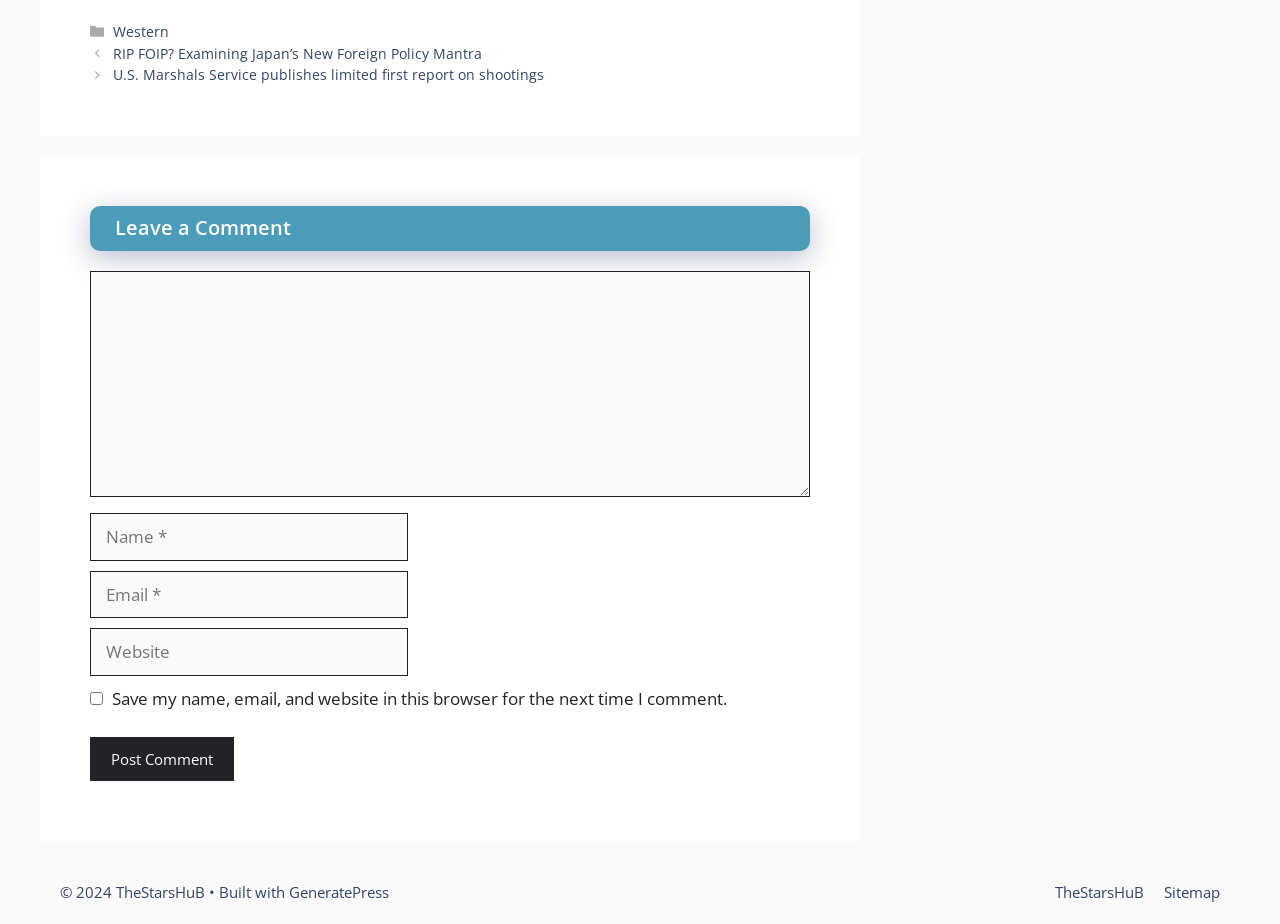Using the details from the image, please elaborate on the following question: What is the purpose of the textbox with the label 'Comment'?

I found a textbox element with the label 'Comment' and a required attribute set to True, which implies that it is used to input a comment. The presence of a 'Post Comment' button nearby further supports this conclusion.